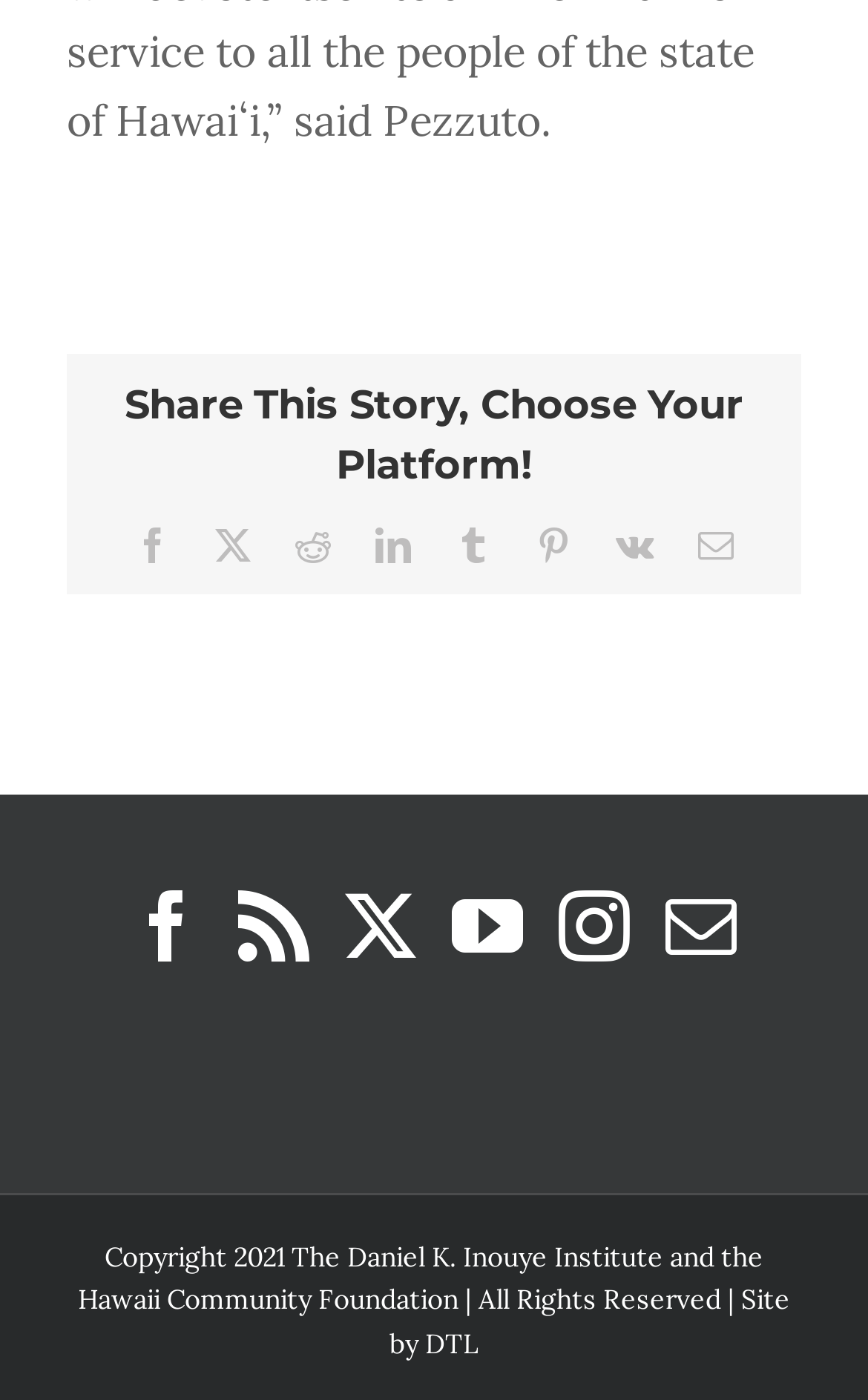Mark the bounding box of the element that matches the following description: "Hawaii Community Foundation".

[0.09, 0.916, 0.528, 0.94]